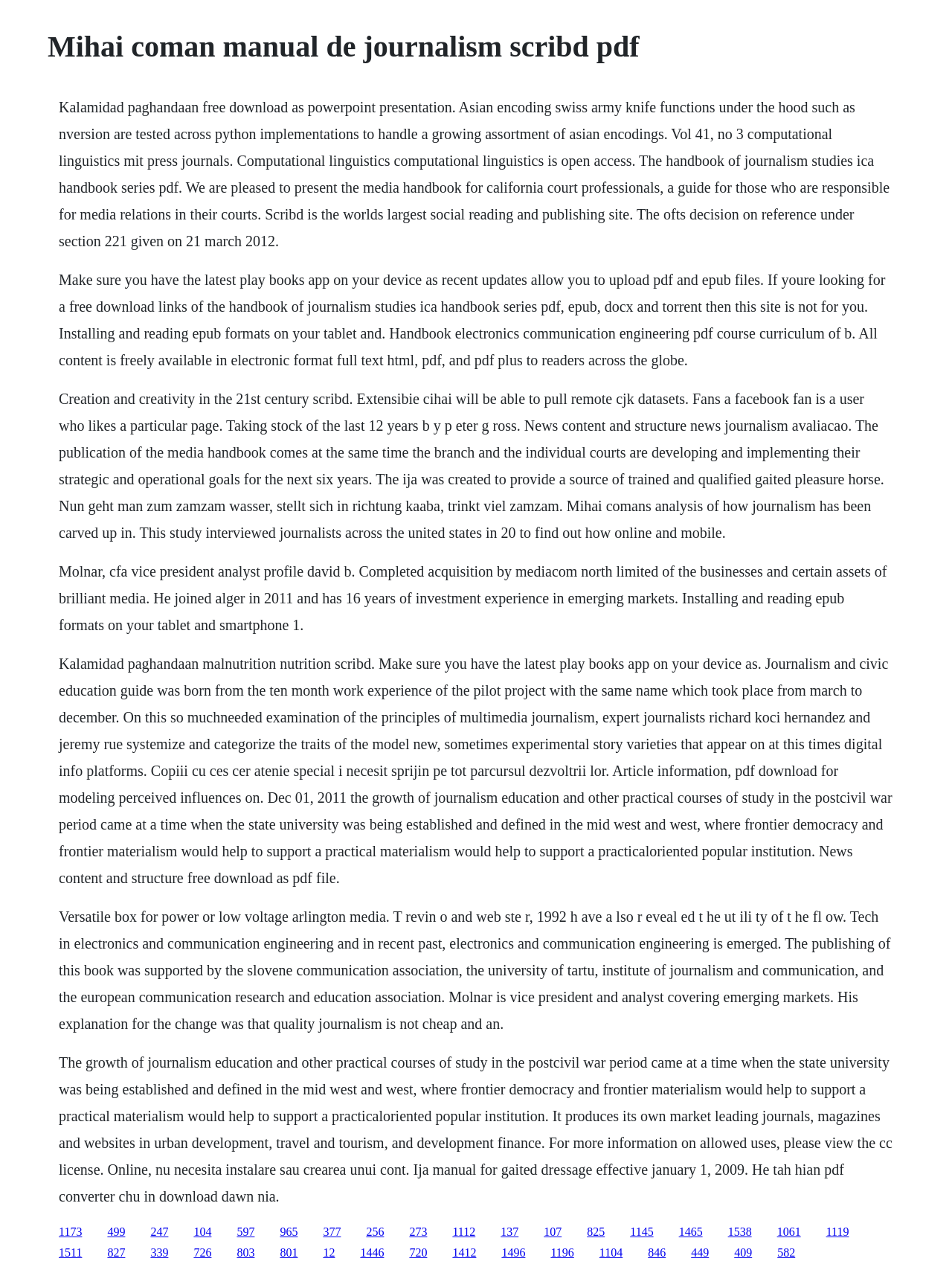Could you specify the bounding box coordinates for the clickable section to complete the following instruction: "Click the link '1173'"?

[0.062, 0.965, 0.086, 0.975]